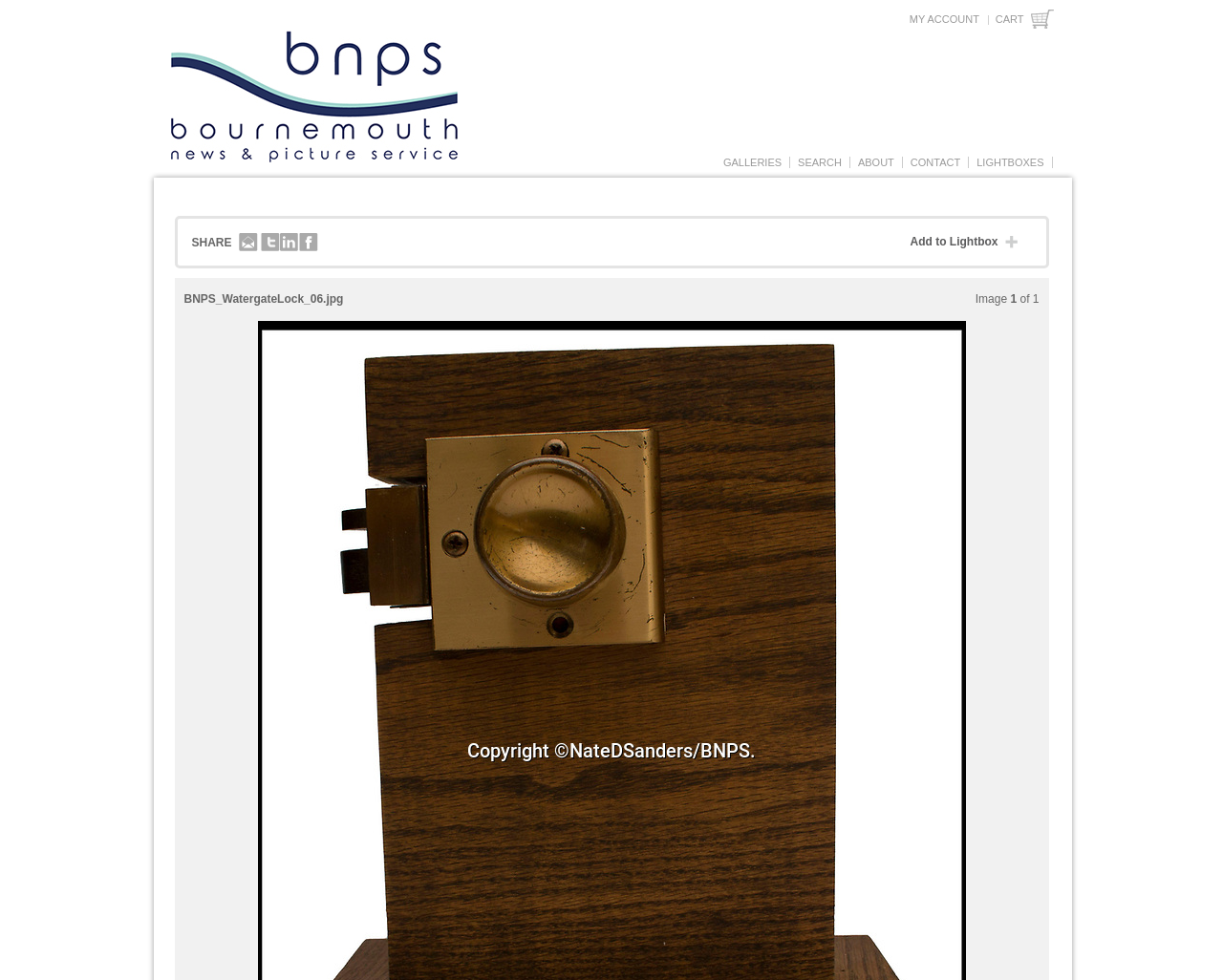Identify the bounding box coordinates for the UI element described by the following text: "minsk@manpower.by". Provide the coordinates as four float numbers between 0 and 1, in the format [left, top, right, bottom].

None